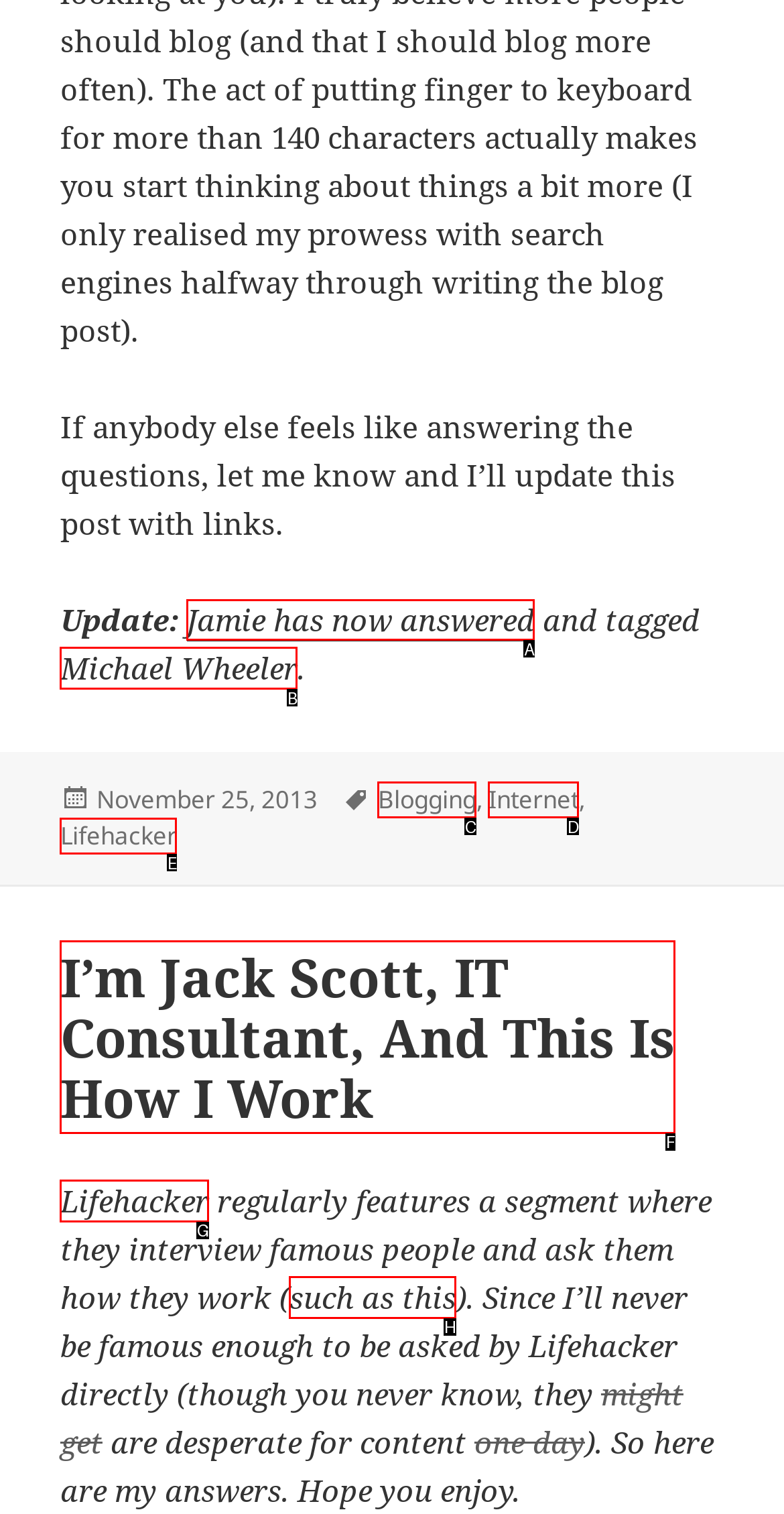Identify the HTML element to click to fulfill this task: Click the link to Jamie's answer
Answer with the letter from the given choices.

A